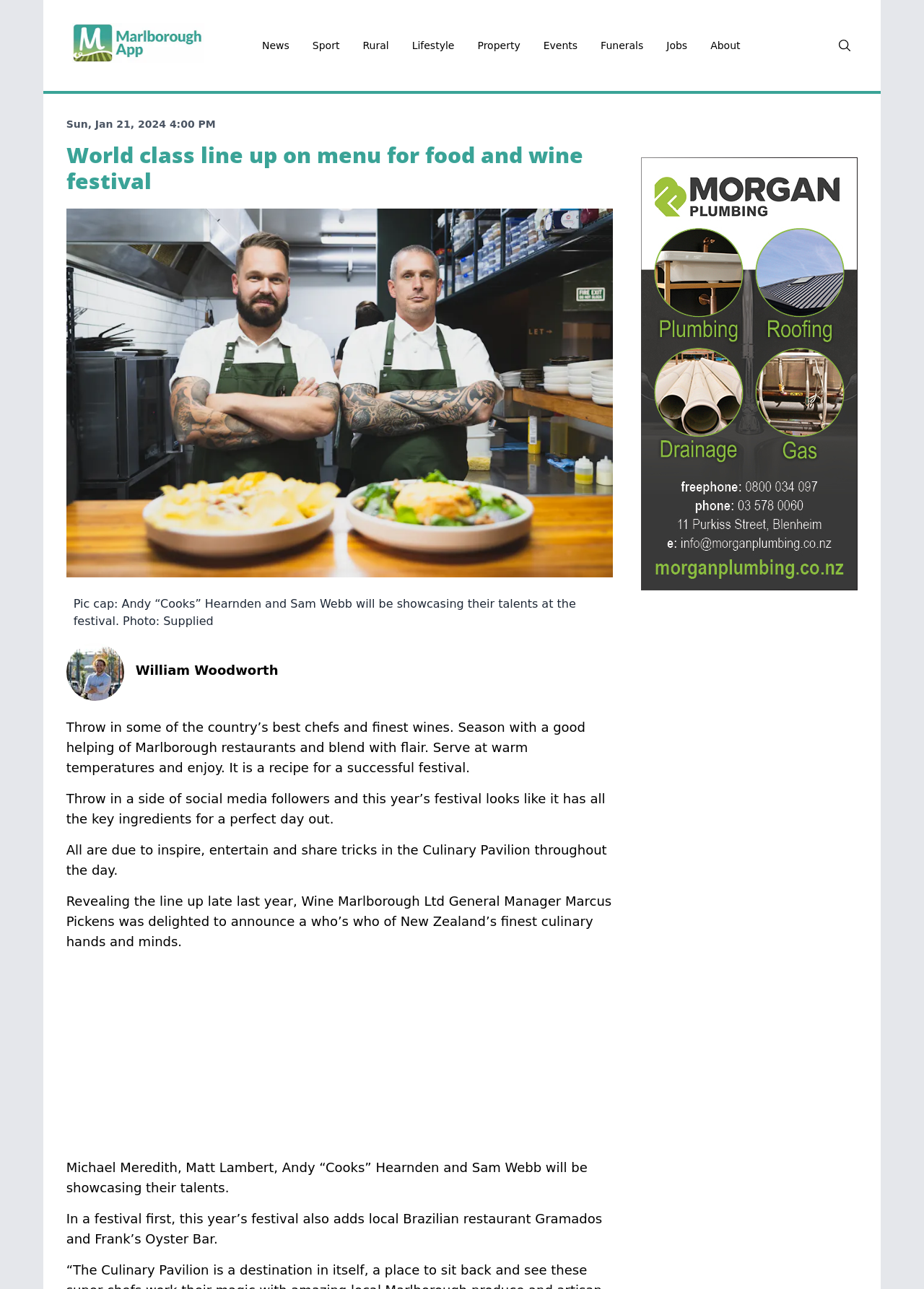Using the webpage screenshot, locate the HTML element that fits the following description and provide its bounding box: "parent_node: News".

[0.078, 0.018, 0.221, 0.053]